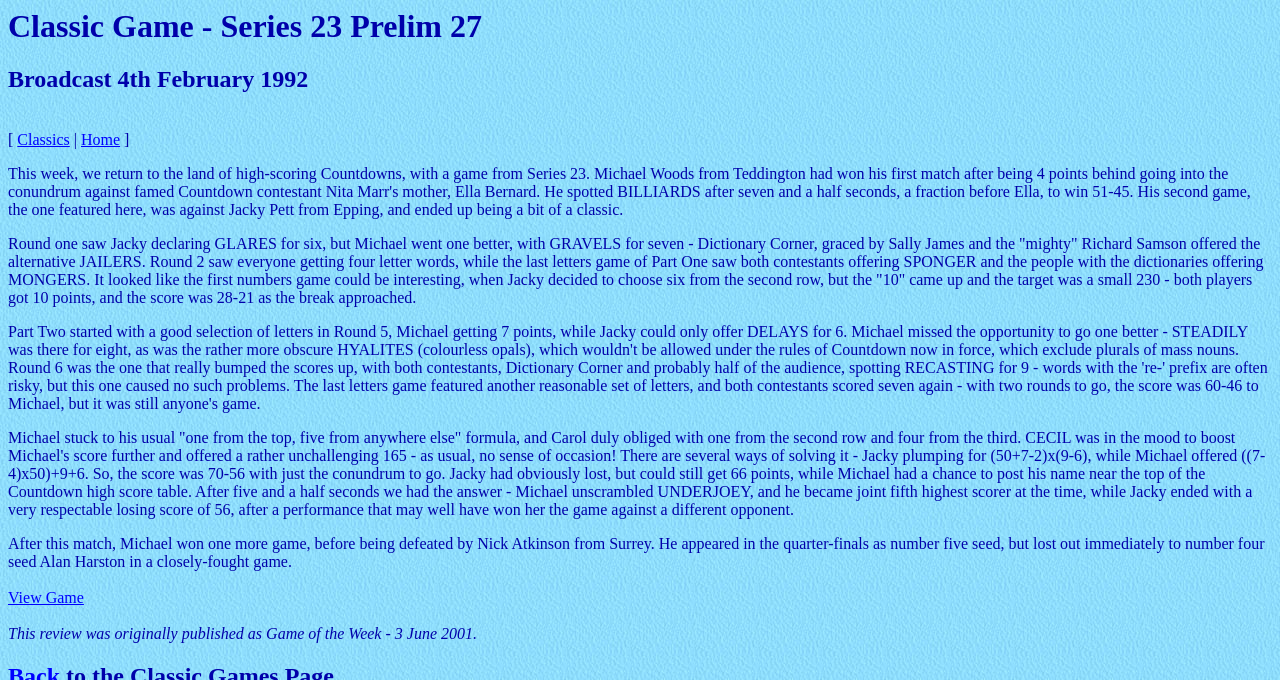Please find and provide the title of the webpage.

Classic Game - Series 23 Prelim 27